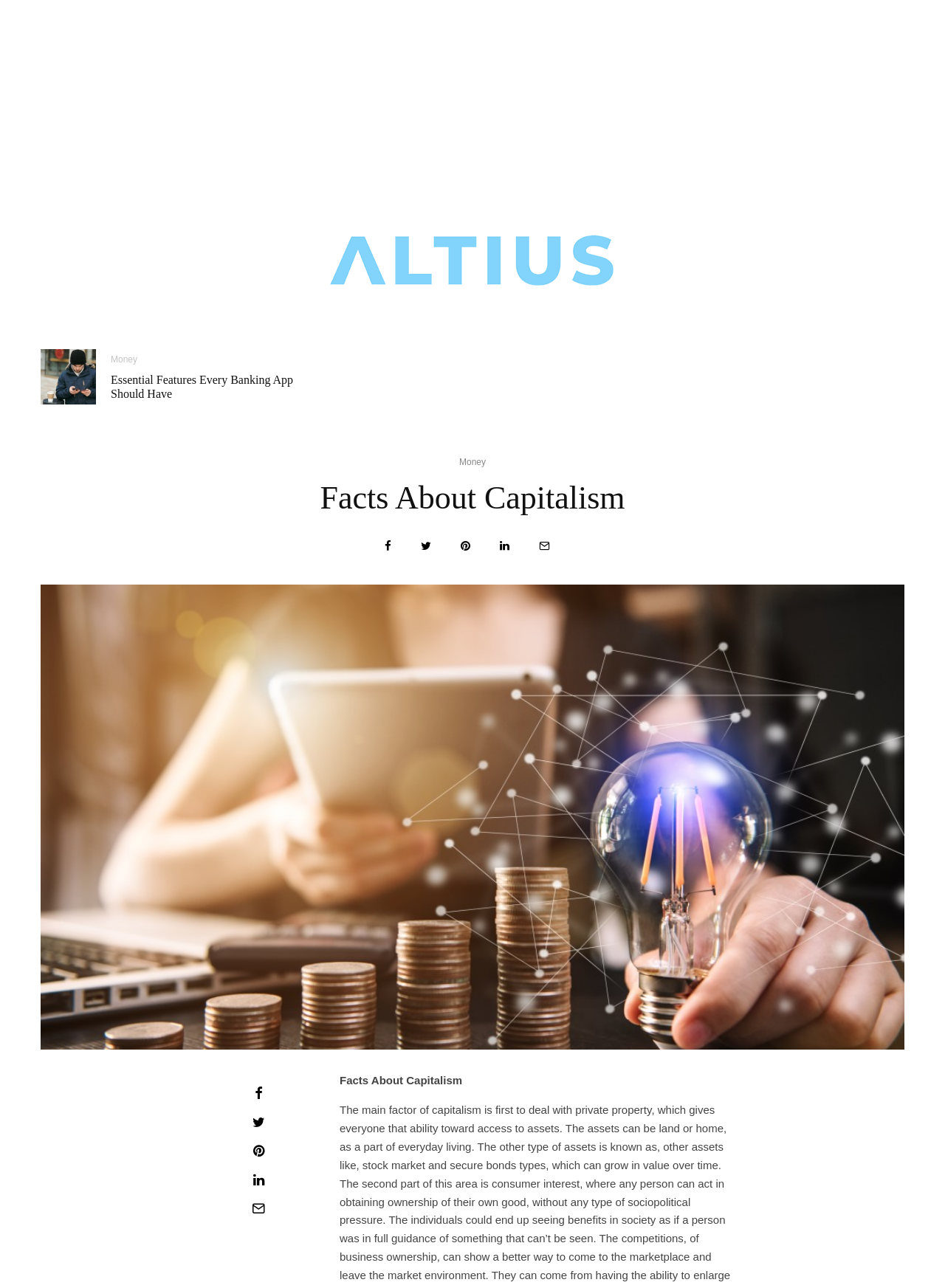Using the given description, provide the bounding box coordinates formatted as (top-left x, top-left y, bottom-right x, bottom-right y), with all values being floating point numbers between 0 and 1. Description: aria-label="Pin"

[0.223, 0.745, 0.324, 0.755]